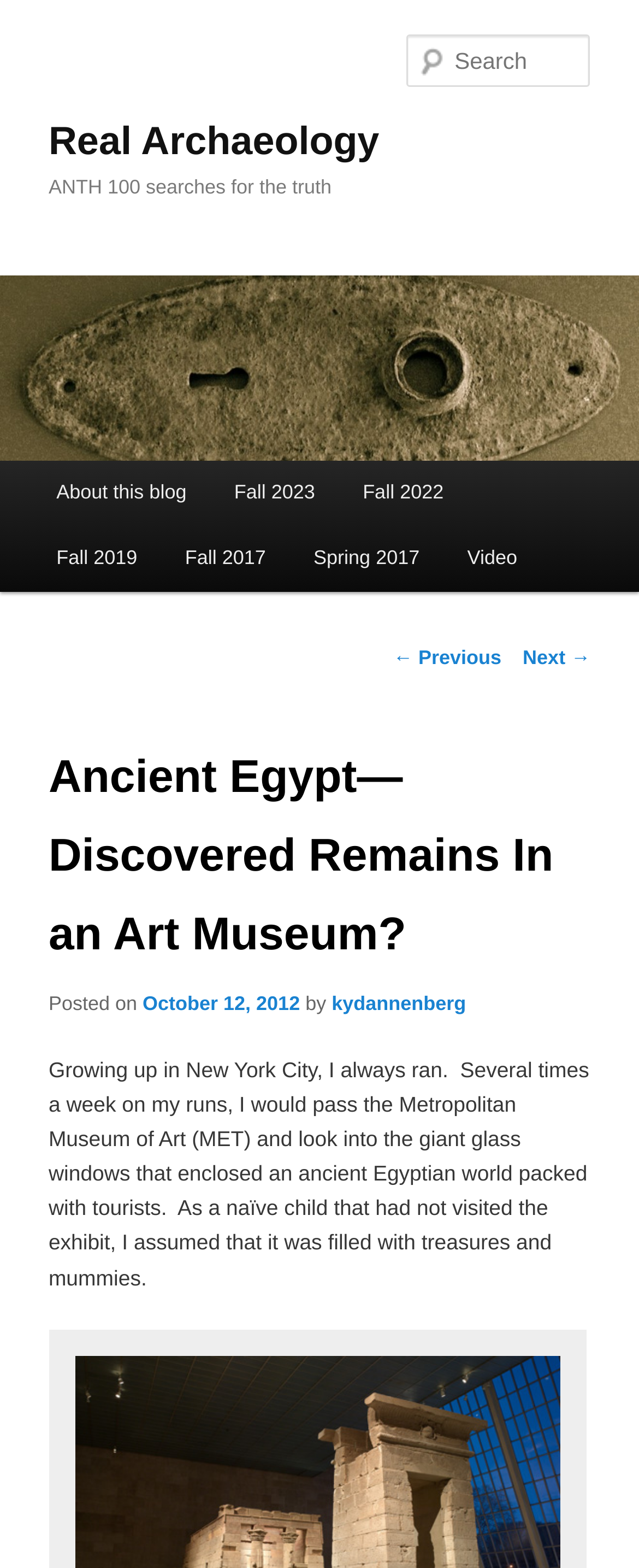Please determine the bounding box coordinates for the element with the description: "parent_node: Search name="s" placeholder="Search"".

[0.637, 0.022, 0.924, 0.056]